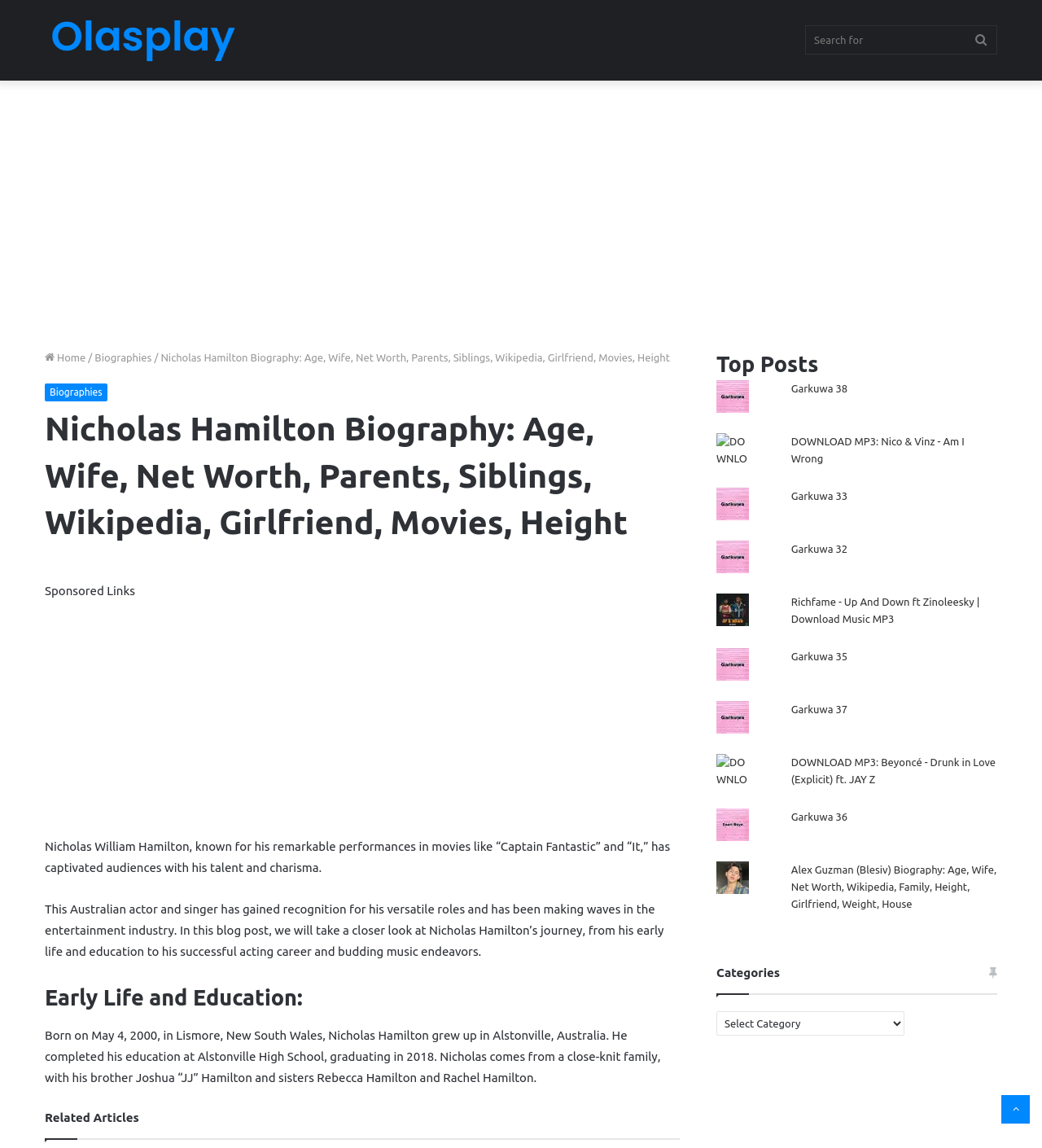Please identify the bounding box coordinates of the region to click in order to complete the given instruction: "View Top Posts". The coordinates should be four float numbers between 0 and 1, i.e., [left, top, right, bottom].

[0.688, 0.304, 0.957, 0.331]